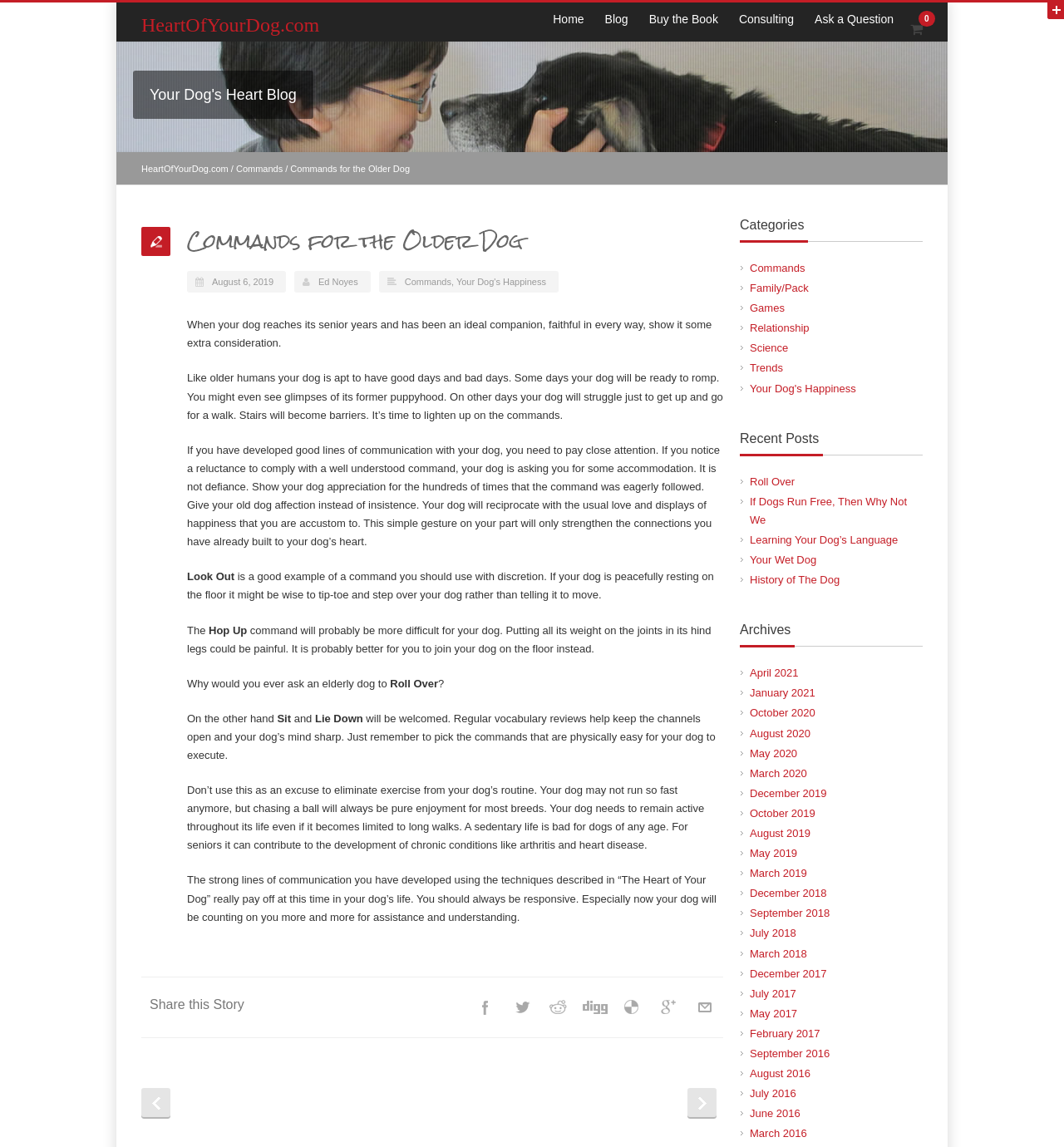Create an elaborate caption for the webpage.

The webpage is about commands for older dogs, with the title "HeartOfYourDog.com – Commands for the Older Dog" at the top. Below the title, there are several links to different sections of the website, including "Home", "Blog", "Buy the Book", "Consulting", and "Ask a Question". 

On the left side of the page, there is a section with the title "Commands for the Older Dog" and a subtitle "When your dog reaches its senior years and has been an ideal companion, faithful in every way, show it some extra consideration." This section contains several paragraphs of text discussing how to care for older dogs, including adjusting commands to accommodate their physical limitations and maintaining open lines of communication.

Below this section, there are several headings, including "Share this Story", "Categories", "Recent Posts", and "Archives". The "Share this Story" section contains links to share the article on various social media platforms. The "Categories" section lists several categories, including "Commands", "Family/Pack", "Games", and "Science", with links to related articles. The "Recent Posts" section lists several recent articles, including "Roll Over", "If Dogs Run Free, Then Why Not We", and "Learning Your Dog’s Language". The "Archives" section lists links to articles from different months and years, dating back to 2017.

At the bottom of the page, there are links to "Prev Post" and "Next Post", allowing users to navigate to previous and next articles.